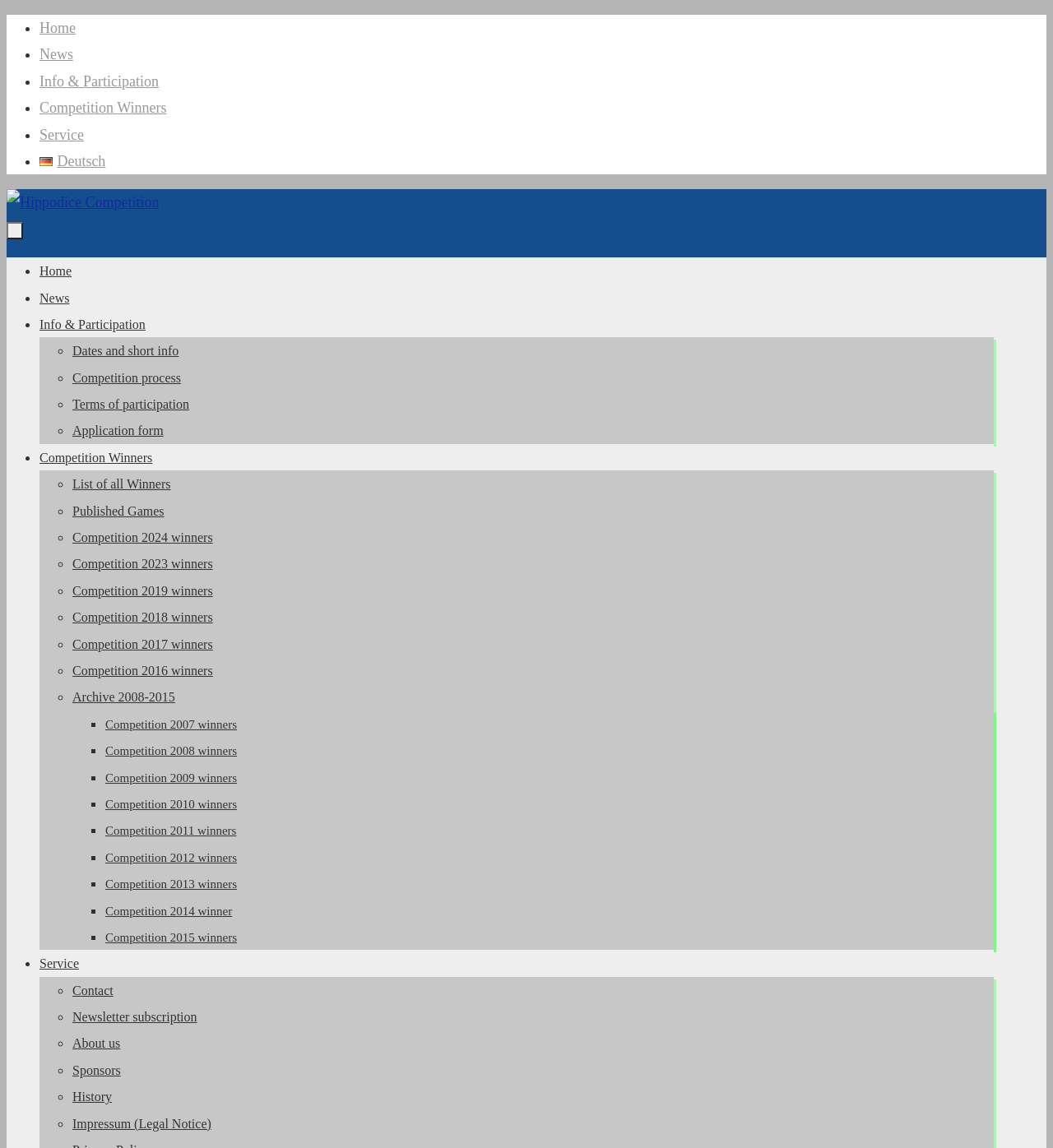How many links are there in the main navigation menu?
Examine the image and provide an in-depth answer to the question.

The main navigation menu is located at the top of the webpage and contains links to 'Home', 'News', 'Info & Participation', 'Competition Winners', 'Service', and 'Deutsch'. There are 7 links in total.